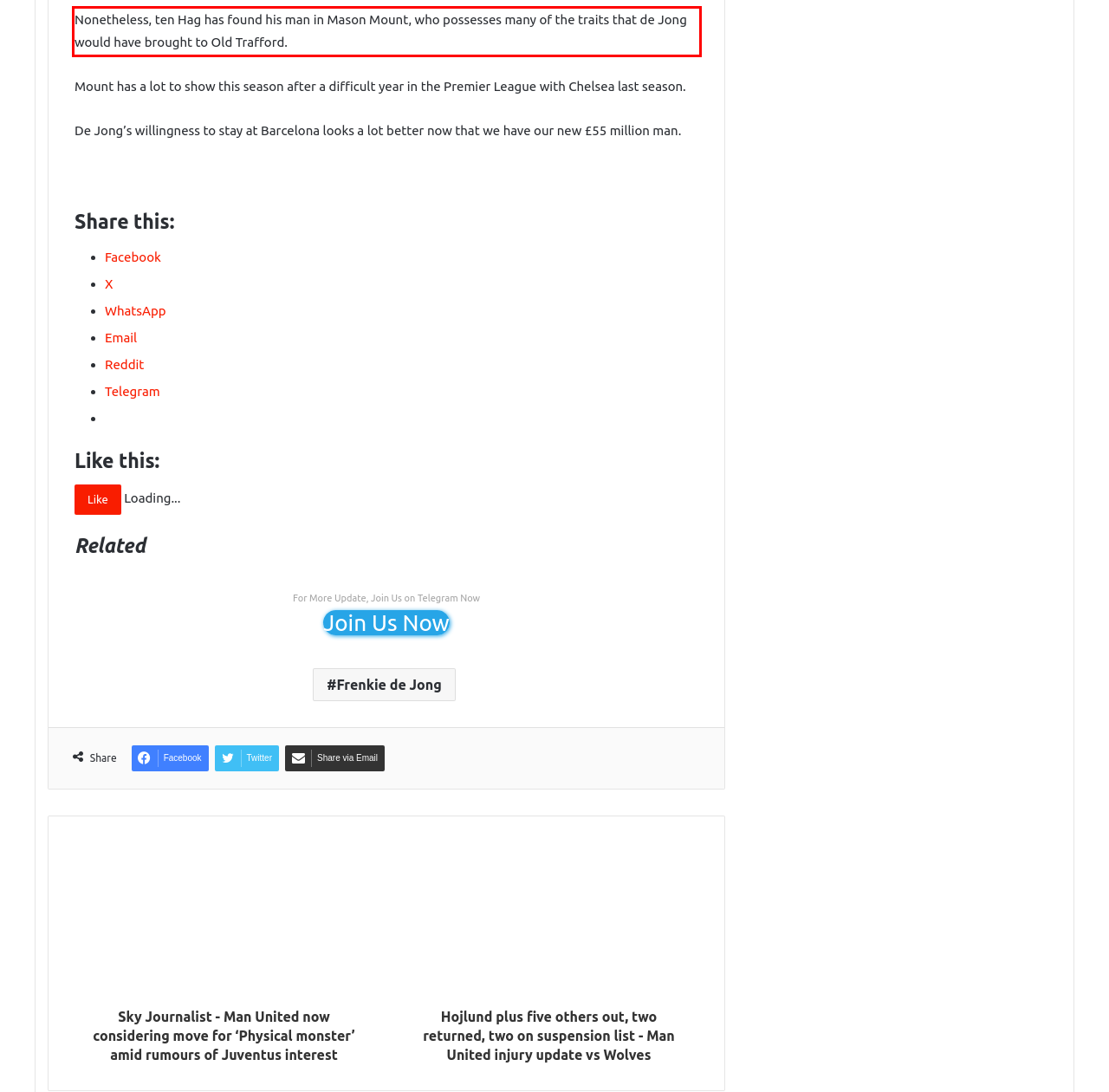Review the screenshot of the webpage and recognize the text inside the red rectangle bounding box. Provide the extracted text content.

Nonetheless, ten Hag has found his man in Mason Mount, who possesses many of the traits that de Jong would have brought to Old Trafford.